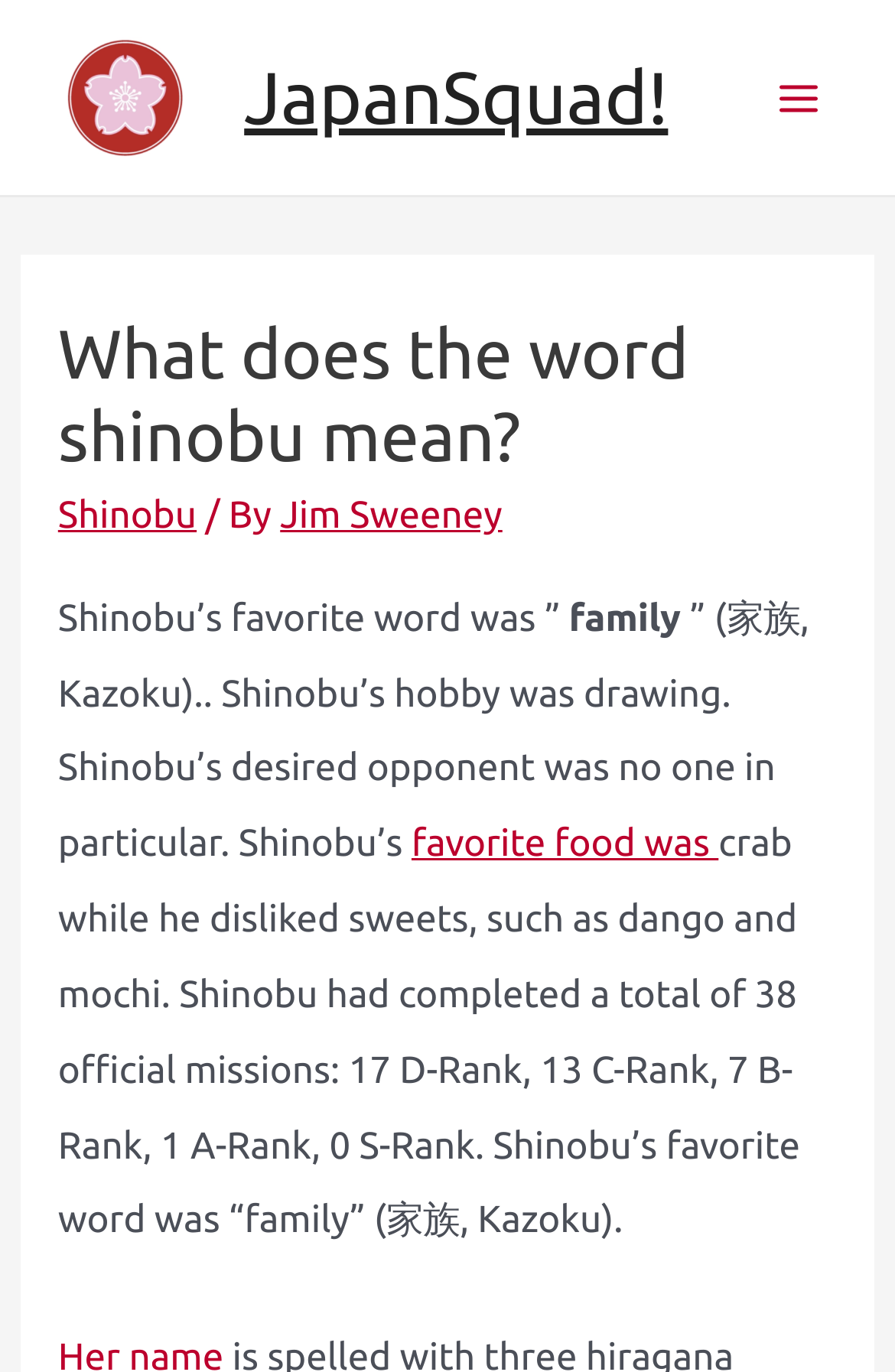Find the bounding box of the UI element described as follows: "Testimonials".

None